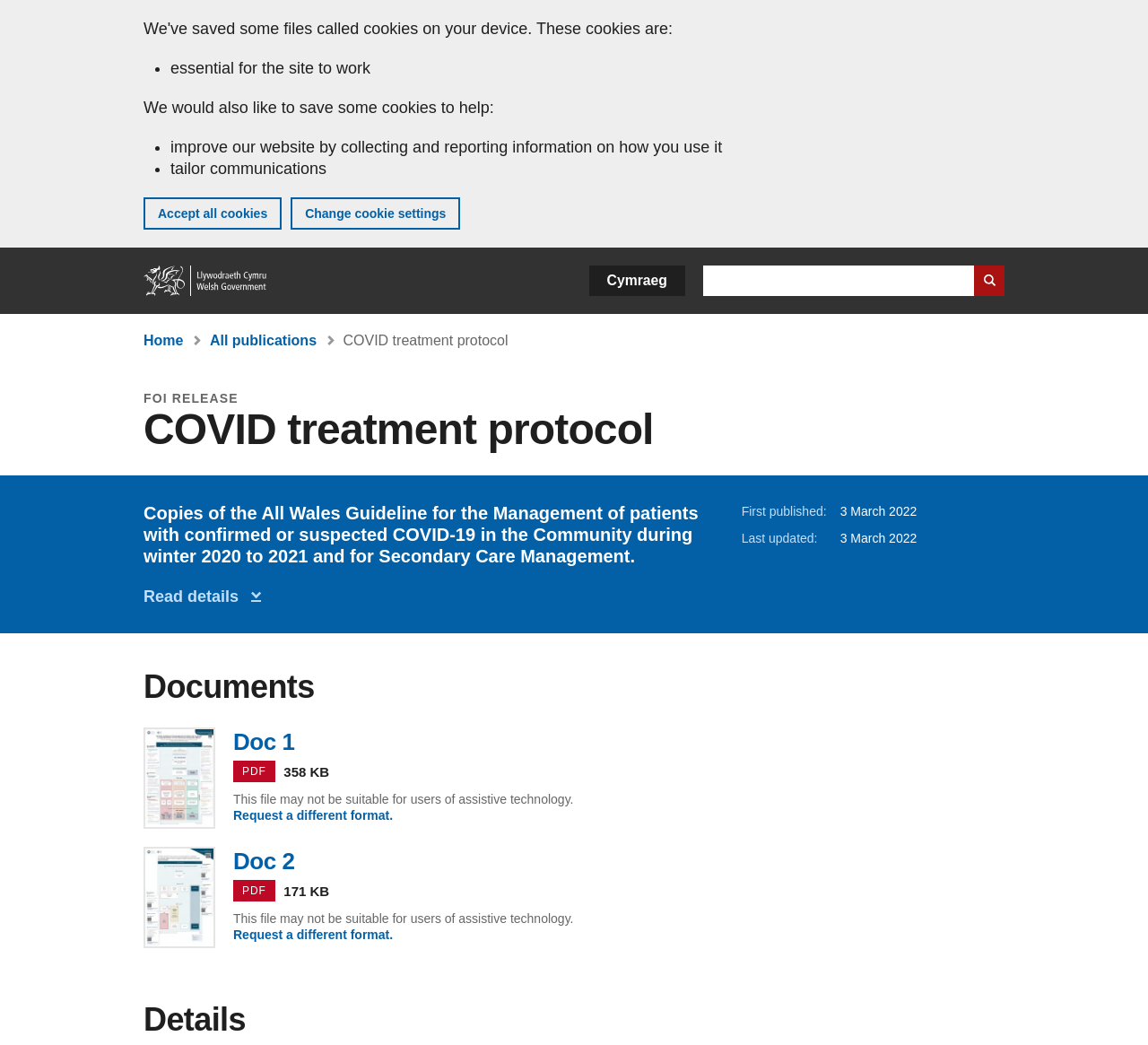Based on the provided description, "Request a different format.", find the bounding box of the corresponding UI element in the screenshot.

[0.203, 0.888, 0.342, 0.901]